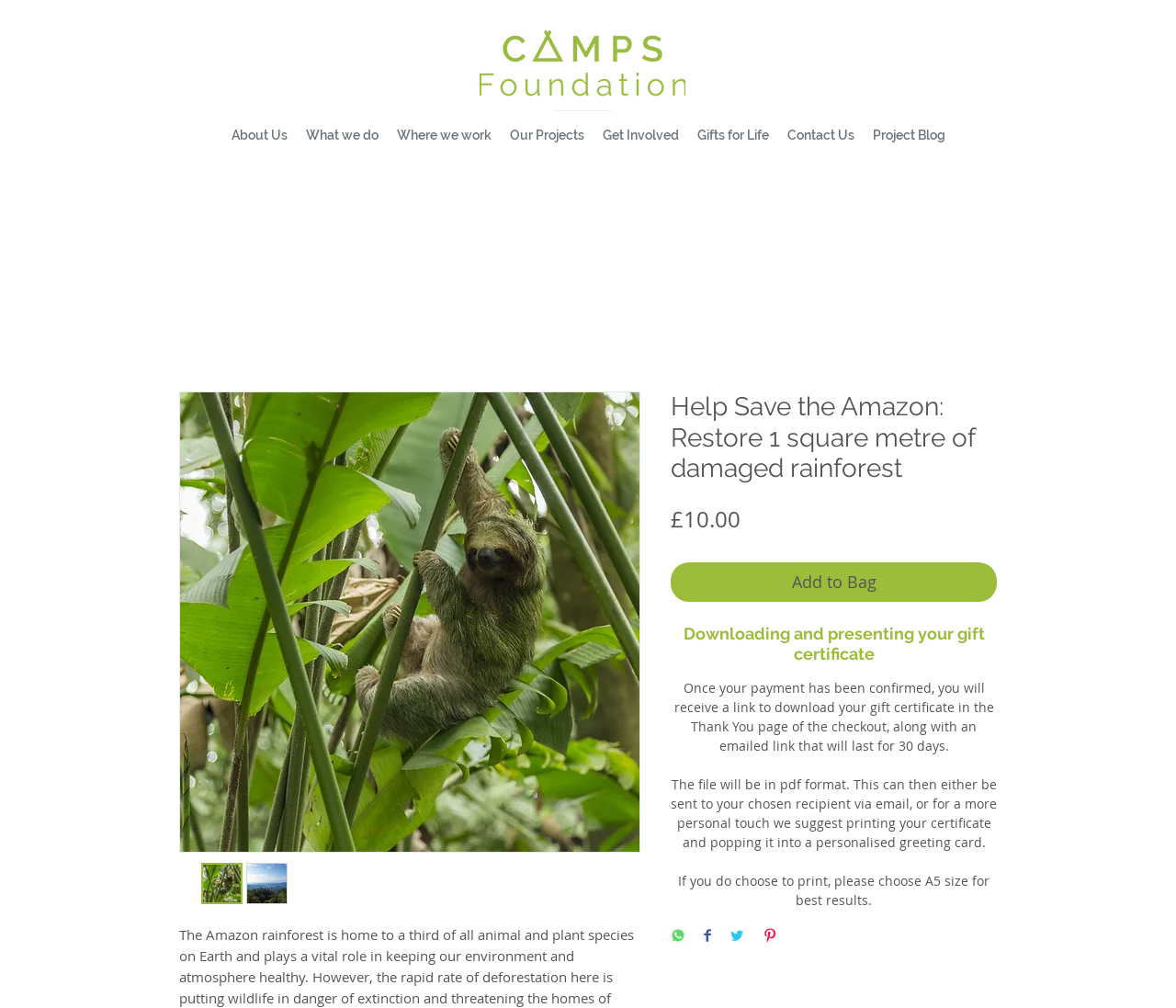Based on the image, provide a detailed response to the question:
What is the format of the downloadable gift certificate?

I found the format of the downloadable gift certificate by reading the text that says 'The file will be in pdf format' located in the 'Downloading and presenting your gift certificate' section.